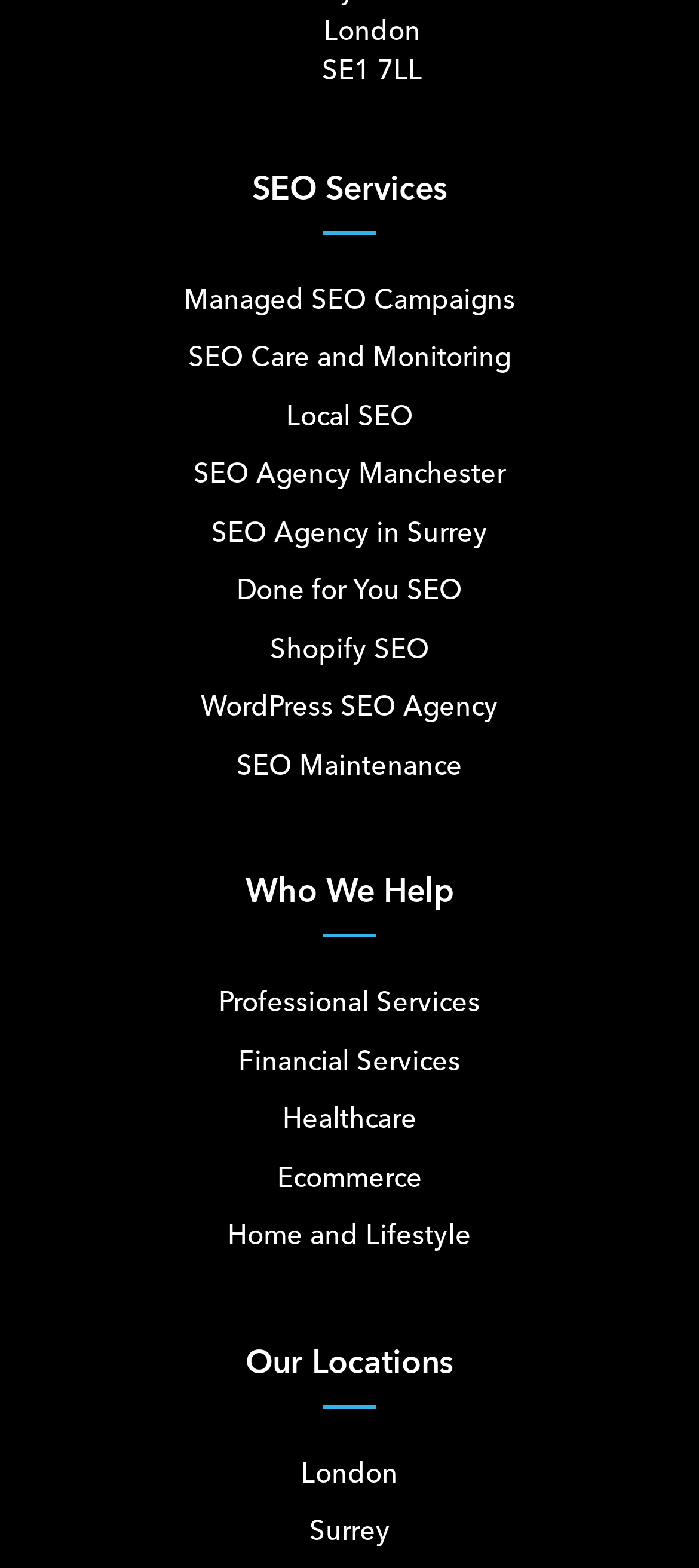Determine the bounding box coordinates of the clickable region to execute the instruction: "Learn about SEO Agency in Surrey". The coordinates should be four float numbers between 0 and 1, denoted as [left, top, right, bottom].

[0.303, 0.328, 0.697, 0.35]